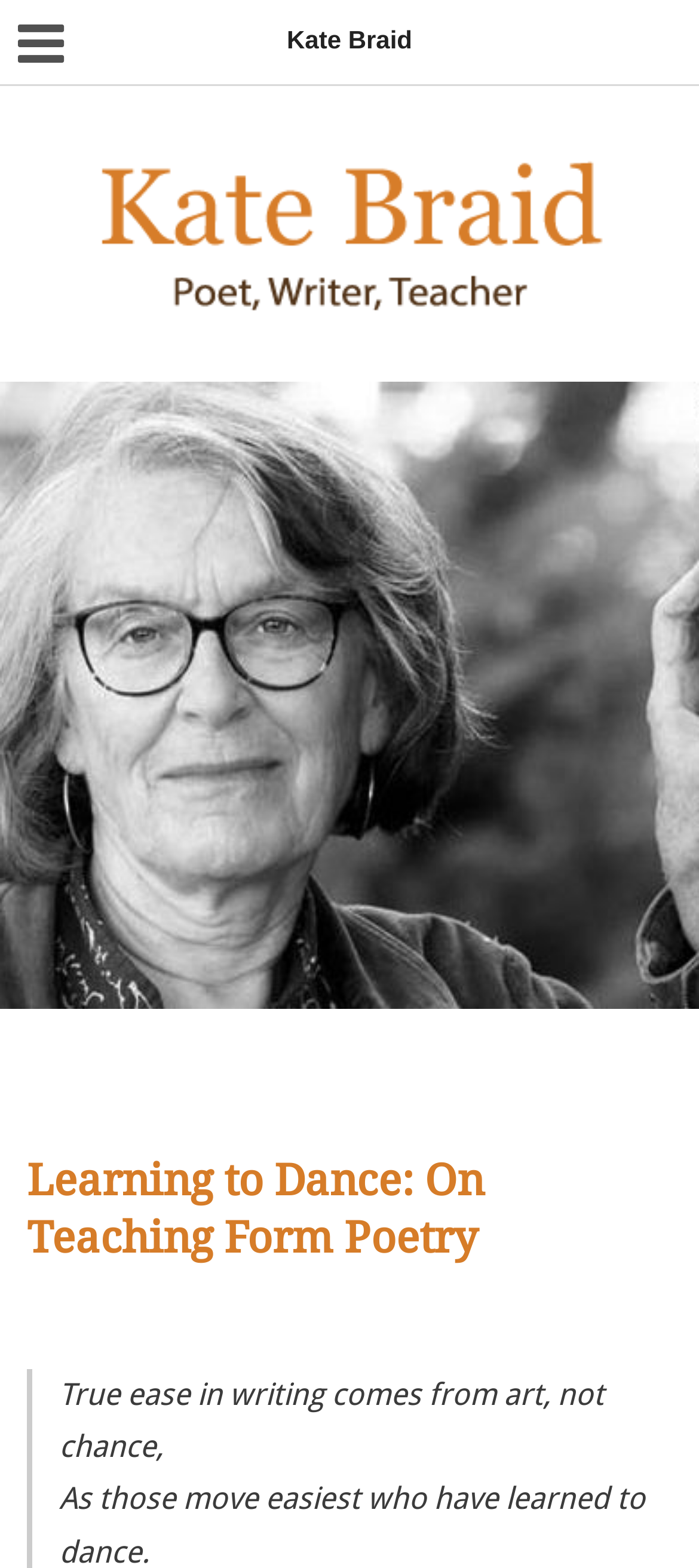Consider the image and give a detailed and elaborate answer to the question: 
What is the author of the article?

The author of the article is Kate Braid, which is mentioned in the link 'Kate Braid' and also in the image 'Kate Braid'.